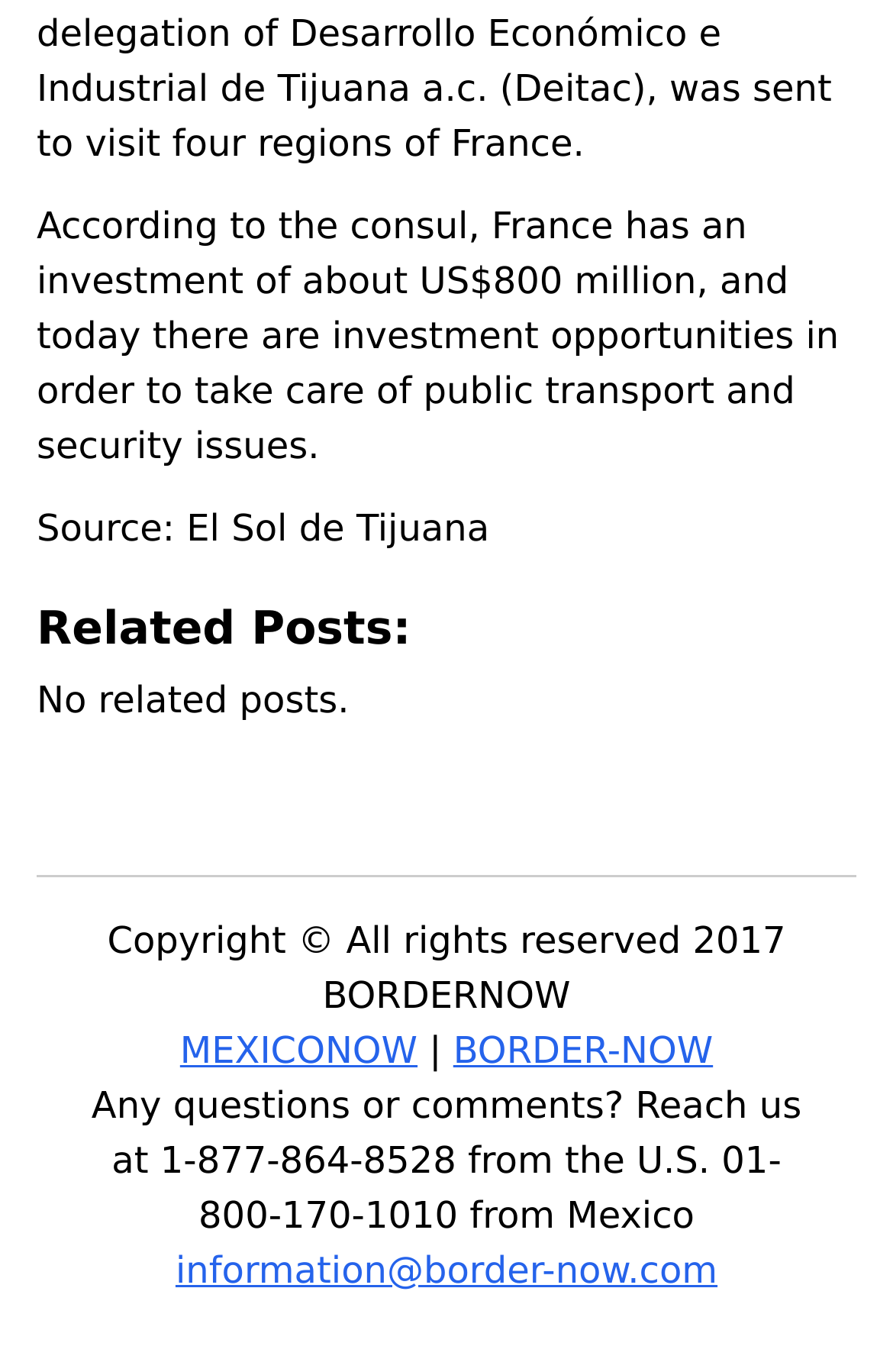What is the year of copyright?
Based on the image, respond with a single word or phrase.

2017